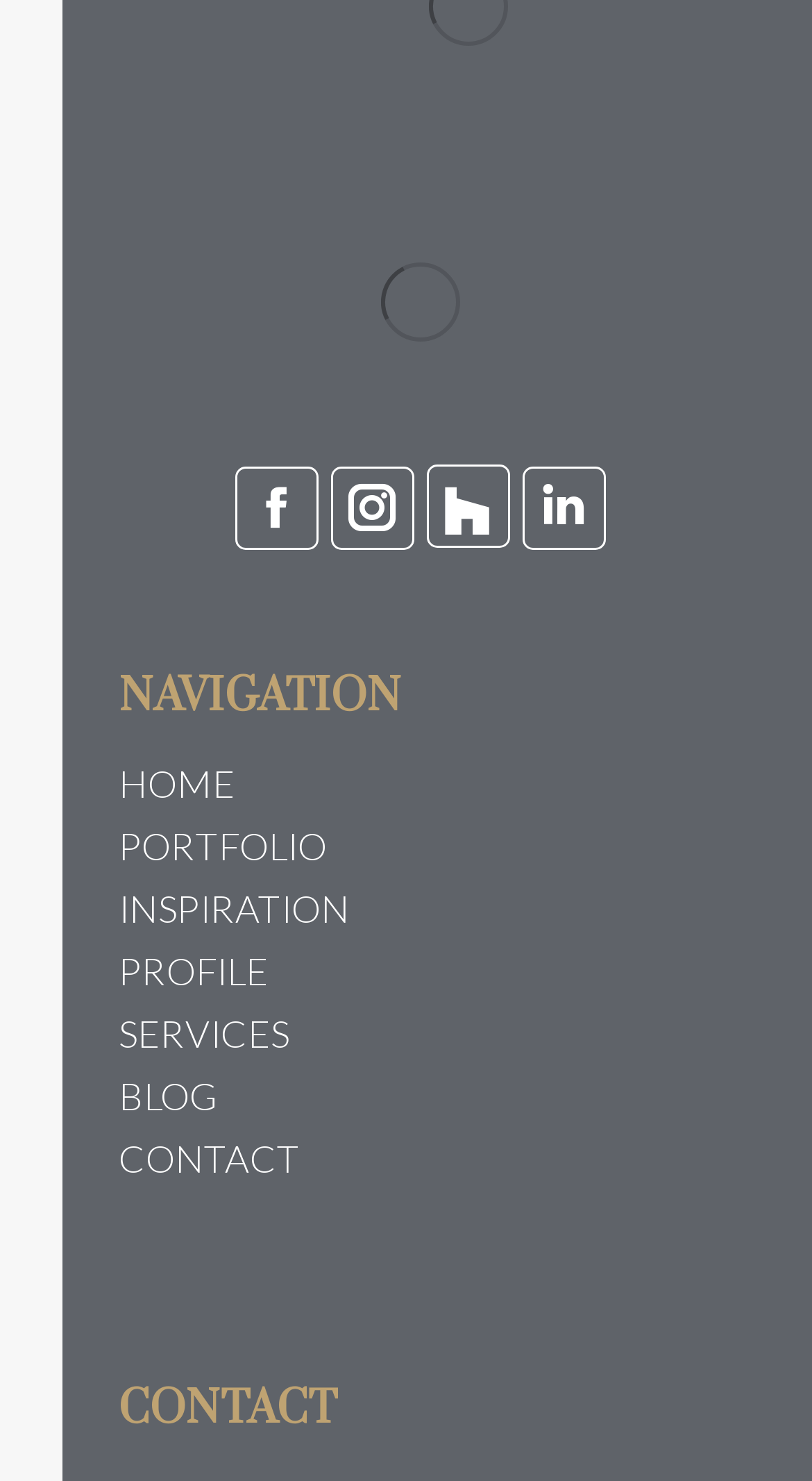Given the description Facebook, predict the bounding box coordinates of the UI element. Ensure the coordinates are in the format (top-left x, top-left y, bottom-right x, bottom-right y) and all values are between 0 and 1.

[0.271, 0.314, 0.373, 0.371]